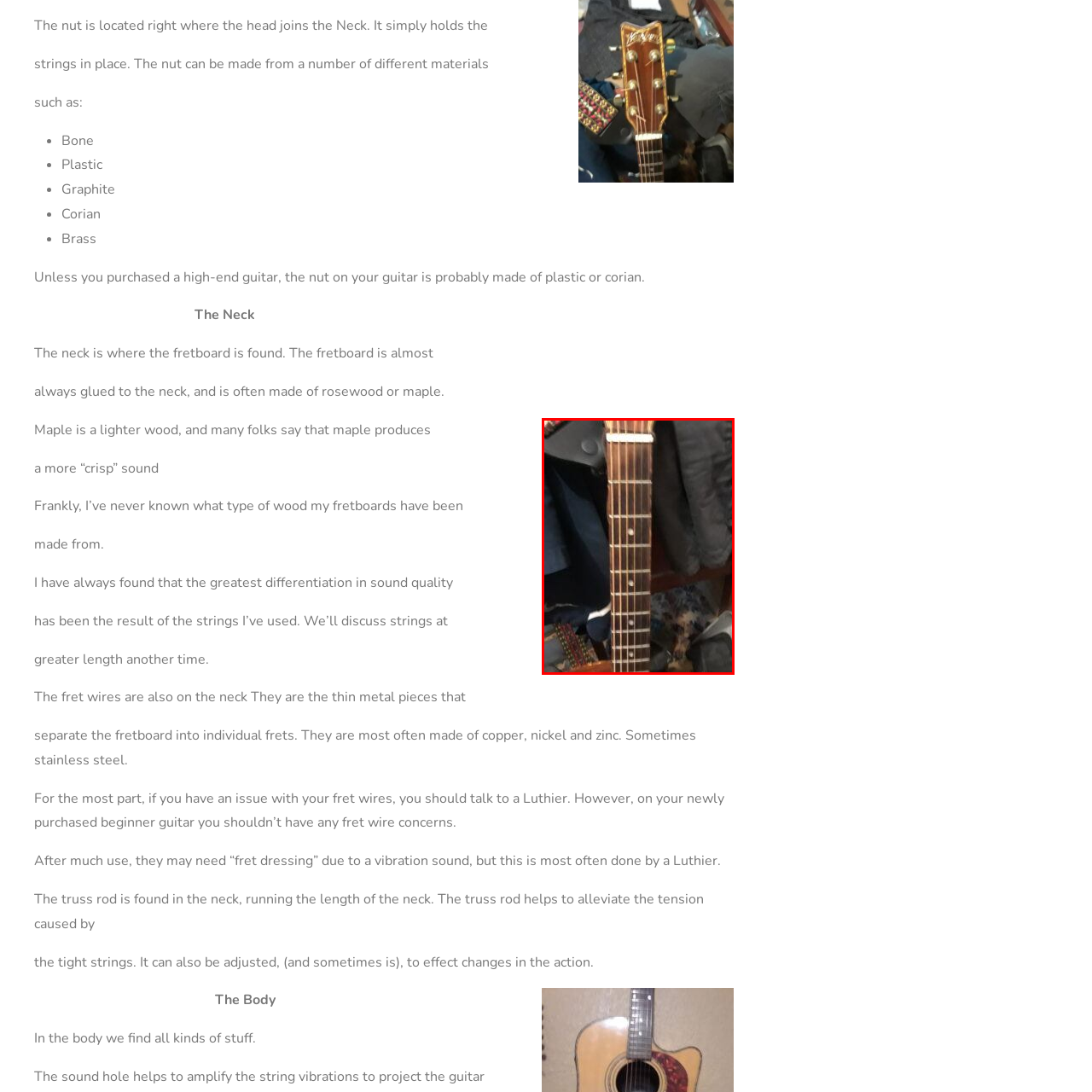Study the part of the image enclosed in the turquoise frame and answer the following question with detailed information derived from the image: 
What is the function of the nut?

According to the caption, the nut is located at the intersection where the neck meets the headstock, and it holds the strings in place, which is essential for string alignment.